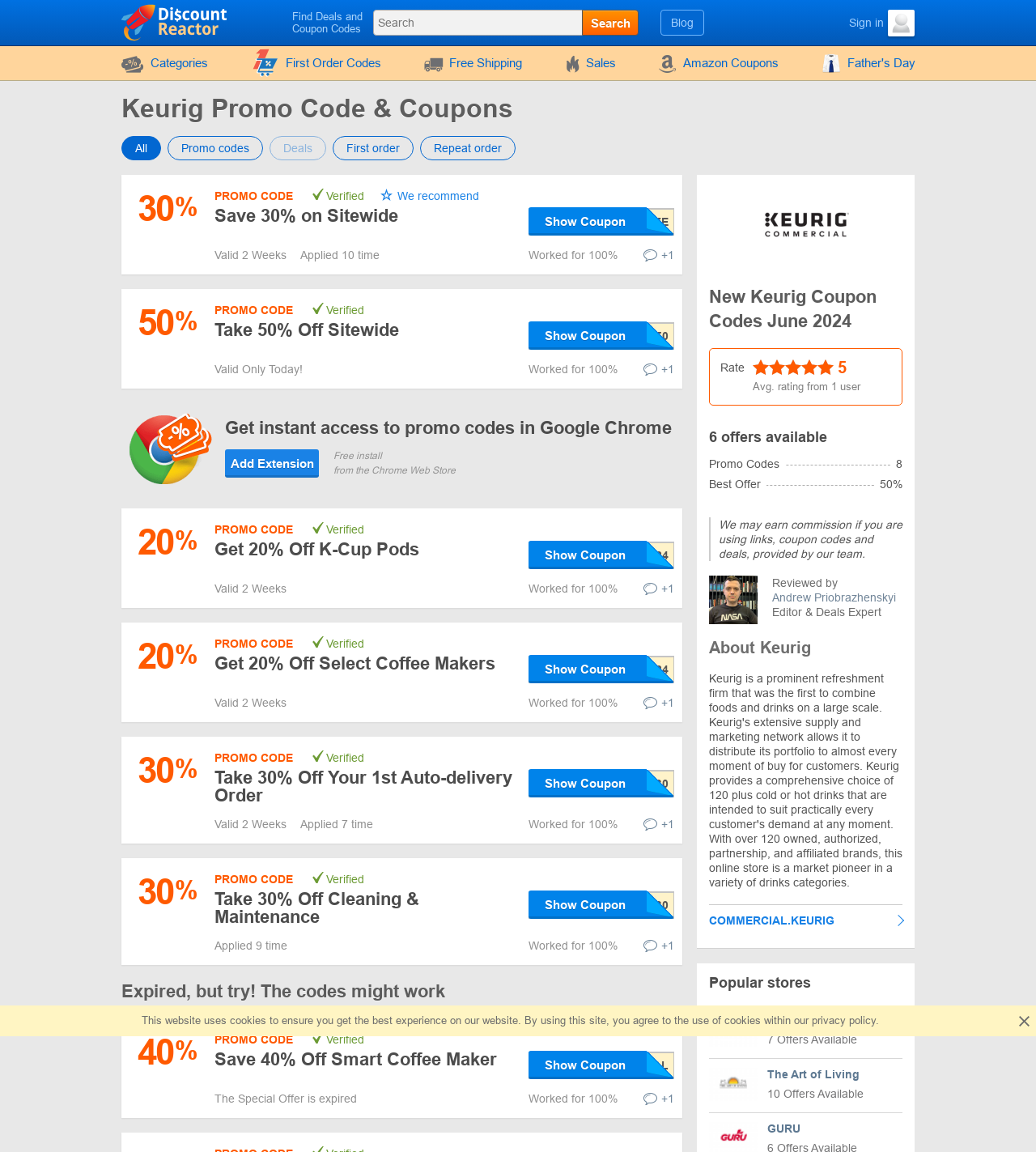Given the description "Take 50% Off Sitewide", provide the bounding box coordinates of the corresponding UI element.

[0.207, 0.278, 0.385, 0.295]